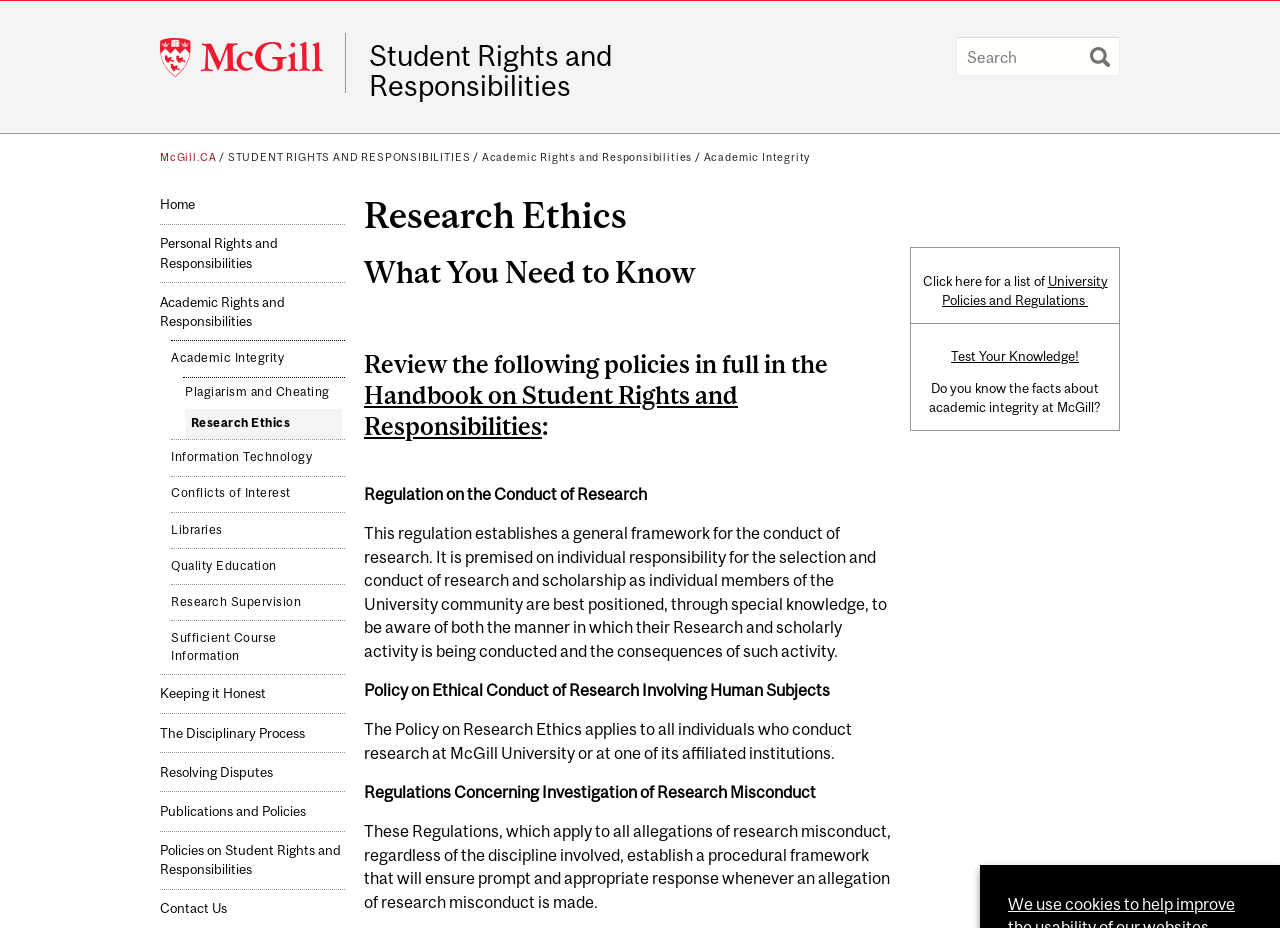What is the topic of the 'Policy on Ethical Conduct of Research Involving Human Subjects'?
Please provide a detailed and thorough answer to the question.

The topic of the 'Policy on Ethical Conduct of Research Involving Human Subjects' can be inferred from its title, which suggests that it deals with research involving human subjects.